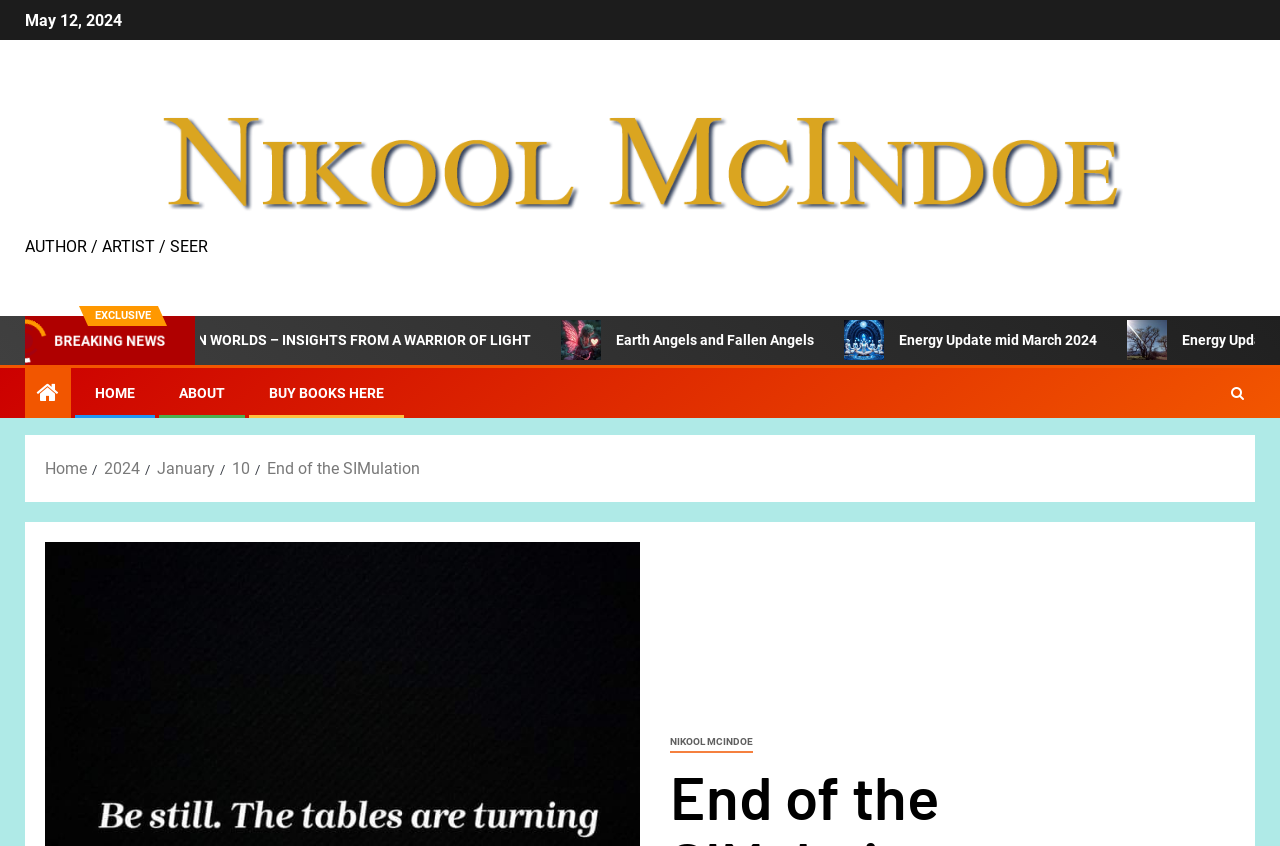Given the element description "End of the SIMulation", identify the bounding box of the corresponding UI element.

[0.209, 0.542, 0.328, 0.564]